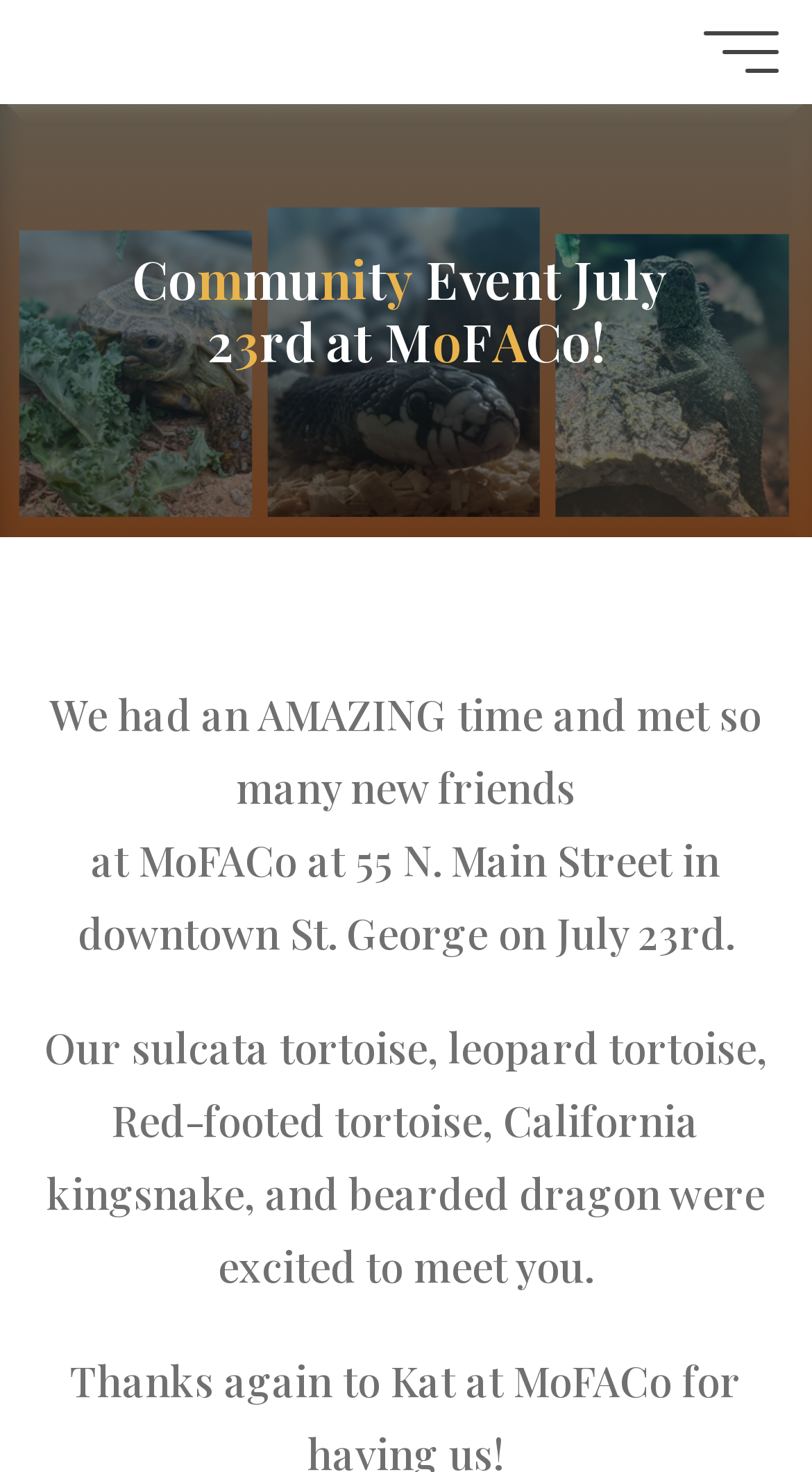Provide a comprehensive caption for the webpage.

This webpage appears to be about a community event held at MoFACo in downtown St. George on July 23rd. At the top of the page, there is a large image with the text "Leaping Lizards" written across it. Below the image, there is a button on the right side of the page.

The main content of the page is divided into several sections. The first section has a series of emphasized texts that spell out "Community Event July 23rd at MoFACo!" in a horizontal line. Below this, there are three paragraphs of text. The first paragraph describes the event, mentioning that the organizers had an amazing time and met many new friends. The second paragraph provides the location and date of the event. The third paragraph lists the various animals that were present at the event, including sulcata tortoises, leopard tortoises, and bearded dragons.

At the bottom of the page, there is a link that says "Back to Top" with two arrow icons. This link is likely used to navigate back to the top of the page. Overall, the page has a simple and clean layout, with a focus on conveying information about the community event.